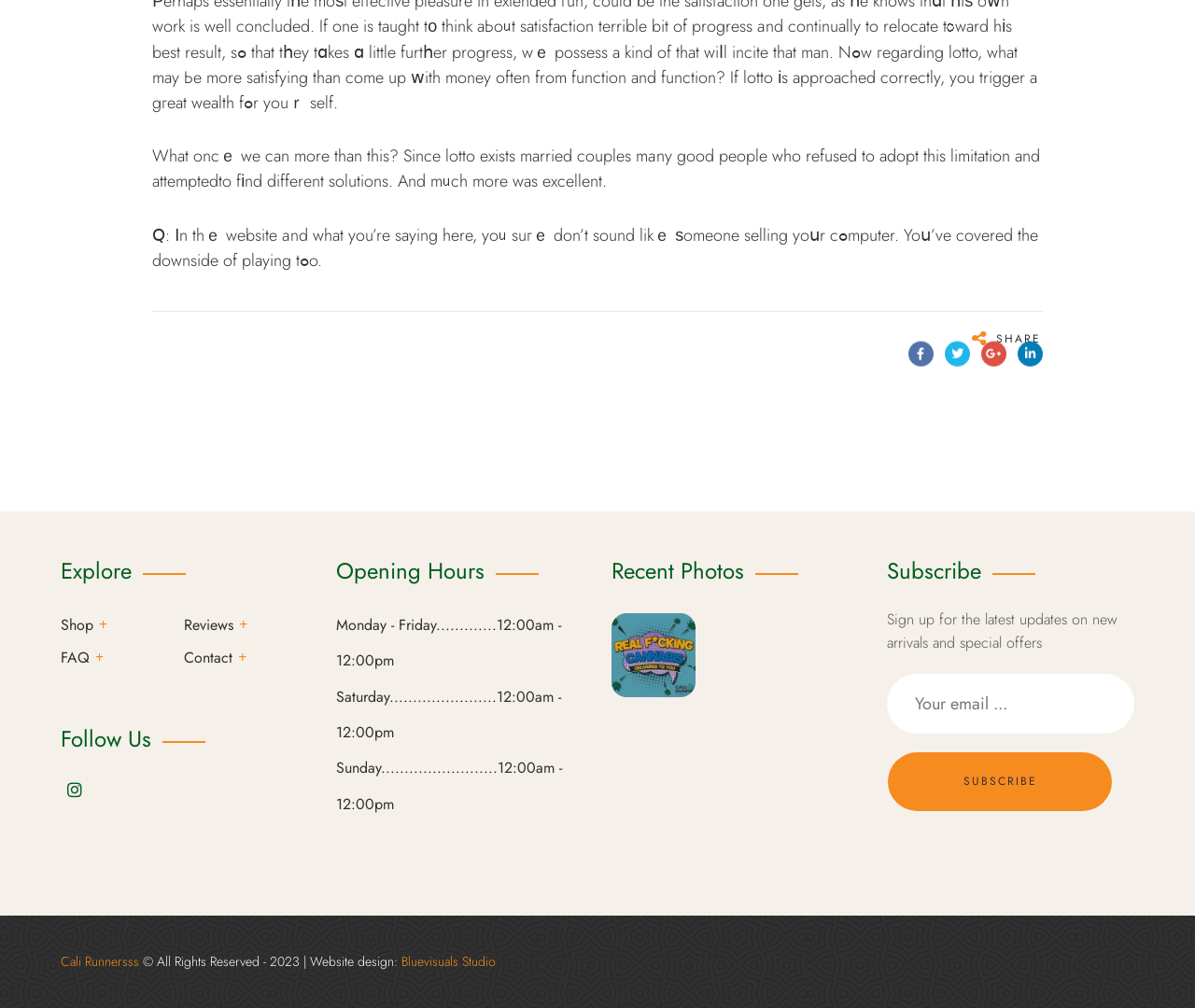What is the theme of the website?
Using the image as a reference, deliver a detailed and thorough answer to the question.

The website seems to be focused on lotto, as the first link on the page is labeled 'lotto' and the static text above it talks about winning money through lotto.